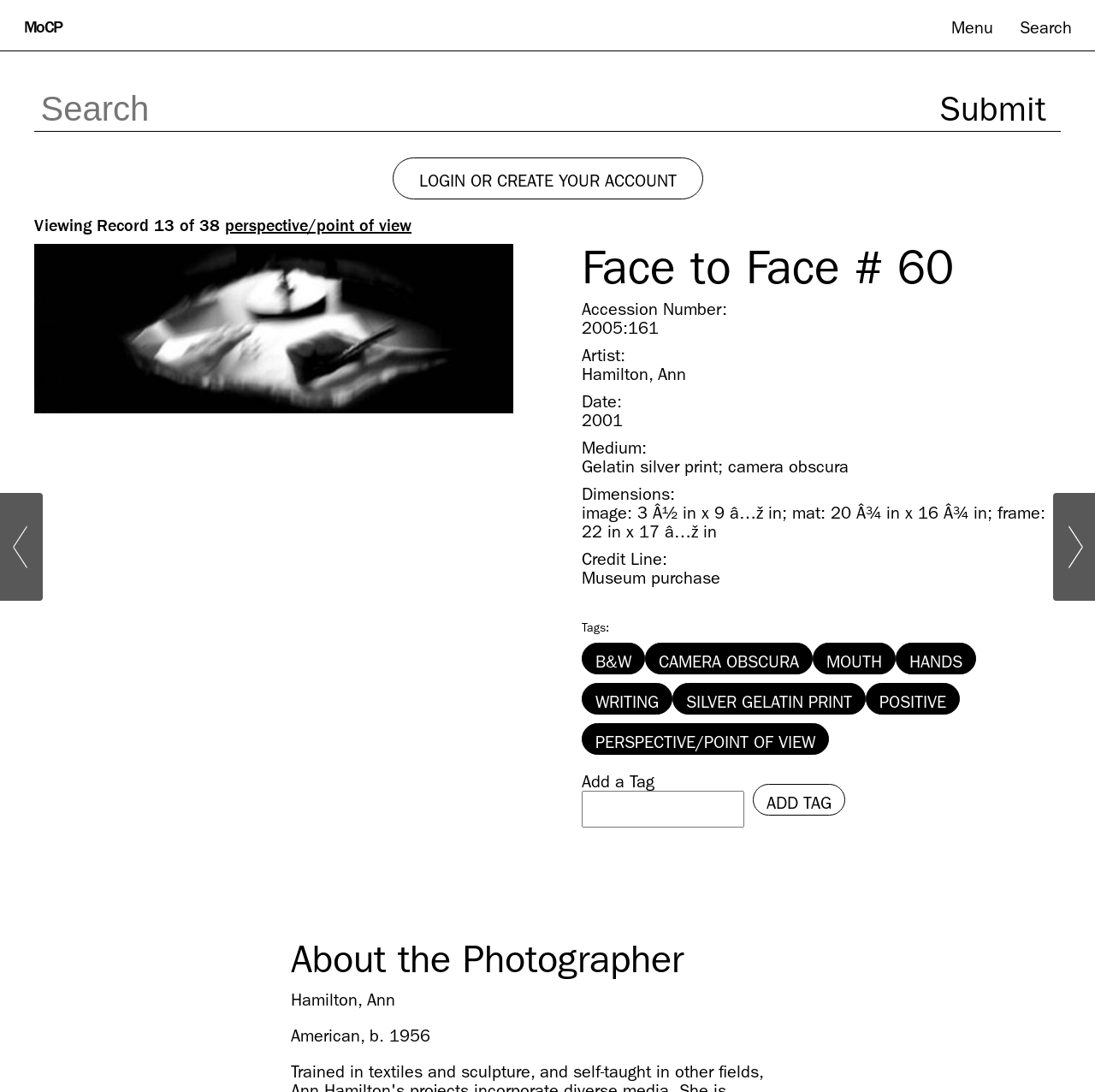Identify and extract the heading text of the webpage.

Face to Face # 60